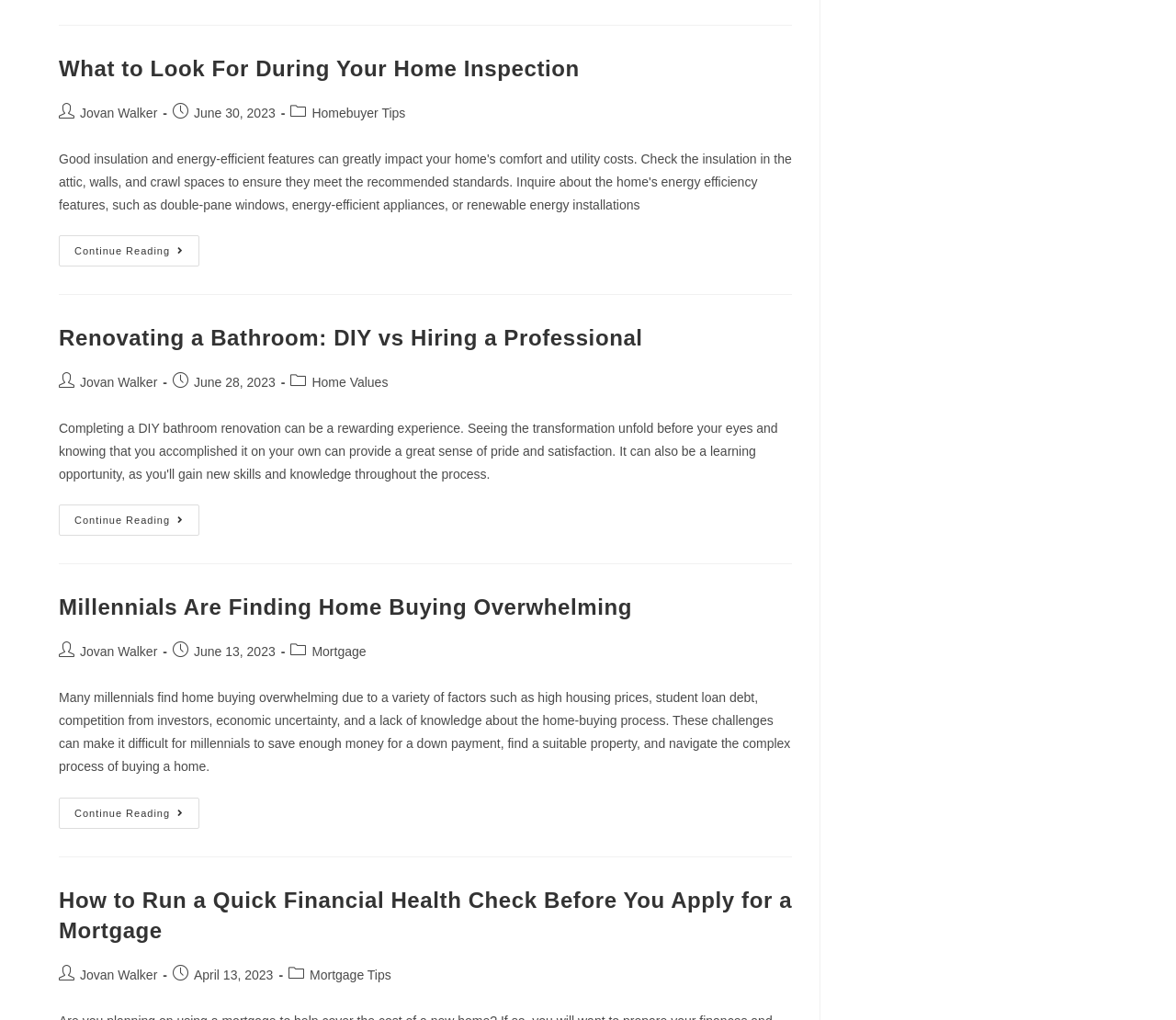Please predict the bounding box coordinates (top-left x, top-left y, bottom-right x, bottom-right y) for the UI element in the screenshot that fits the description: Mortgage

[0.265, 0.631, 0.311, 0.646]